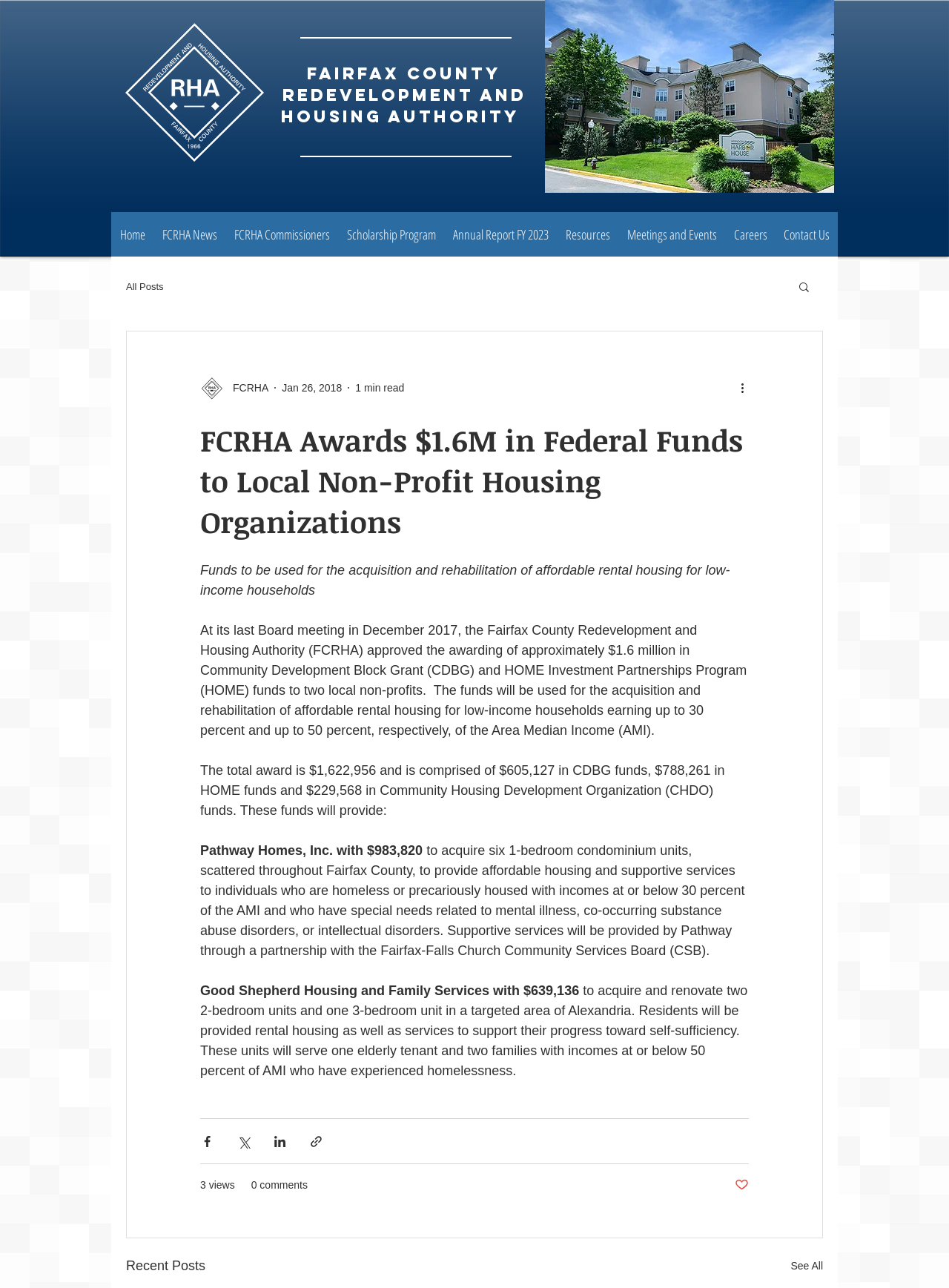Provide the bounding box coordinates of the area you need to click to execute the following instruction: "Click on 'CLICK HERE' for veterans".

None